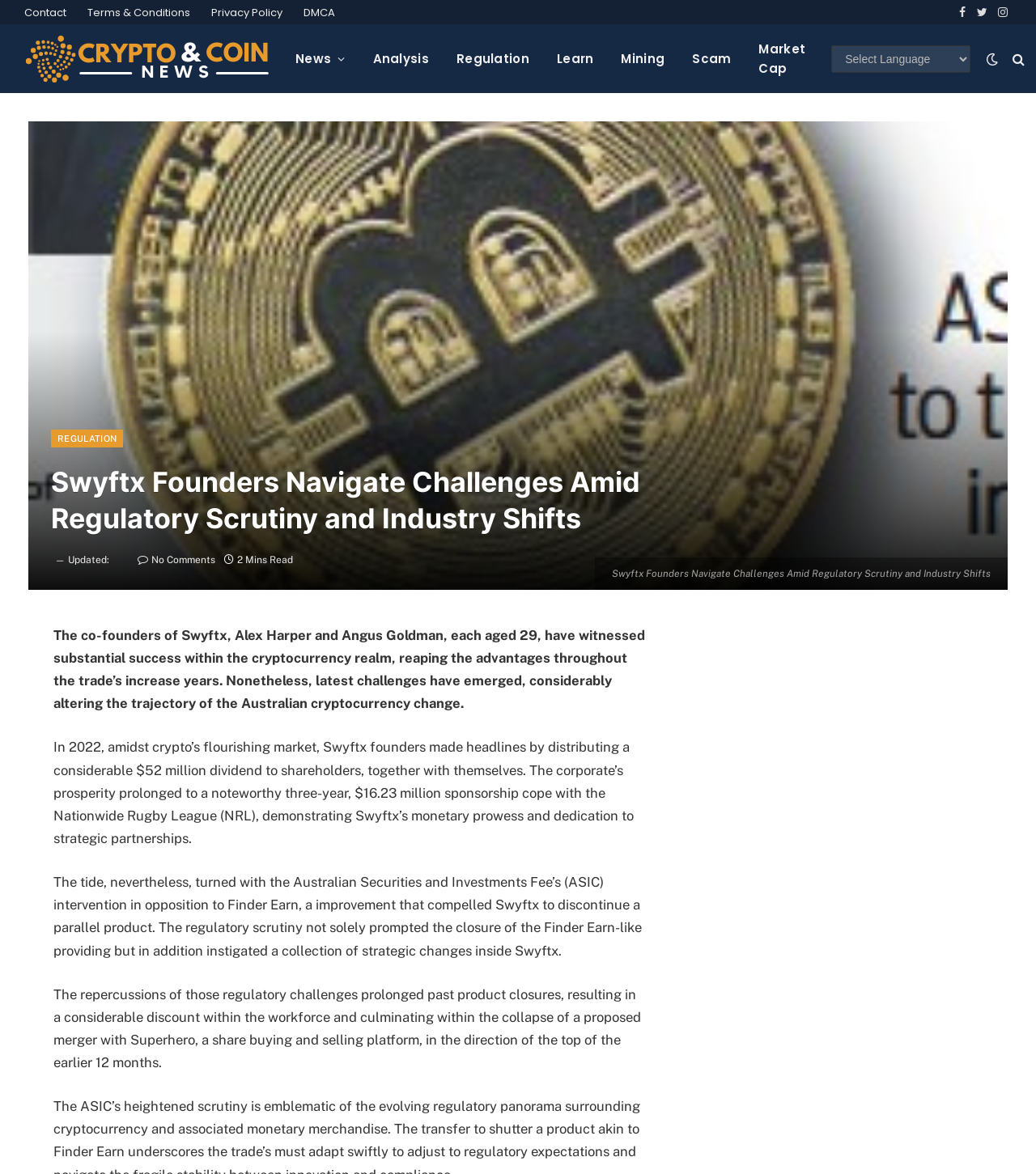Please identify the bounding box coordinates of where to click in order to follow the instruction: "Read the article about Swyftx Founders".

[0.027, 0.103, 0.973, 0.502]